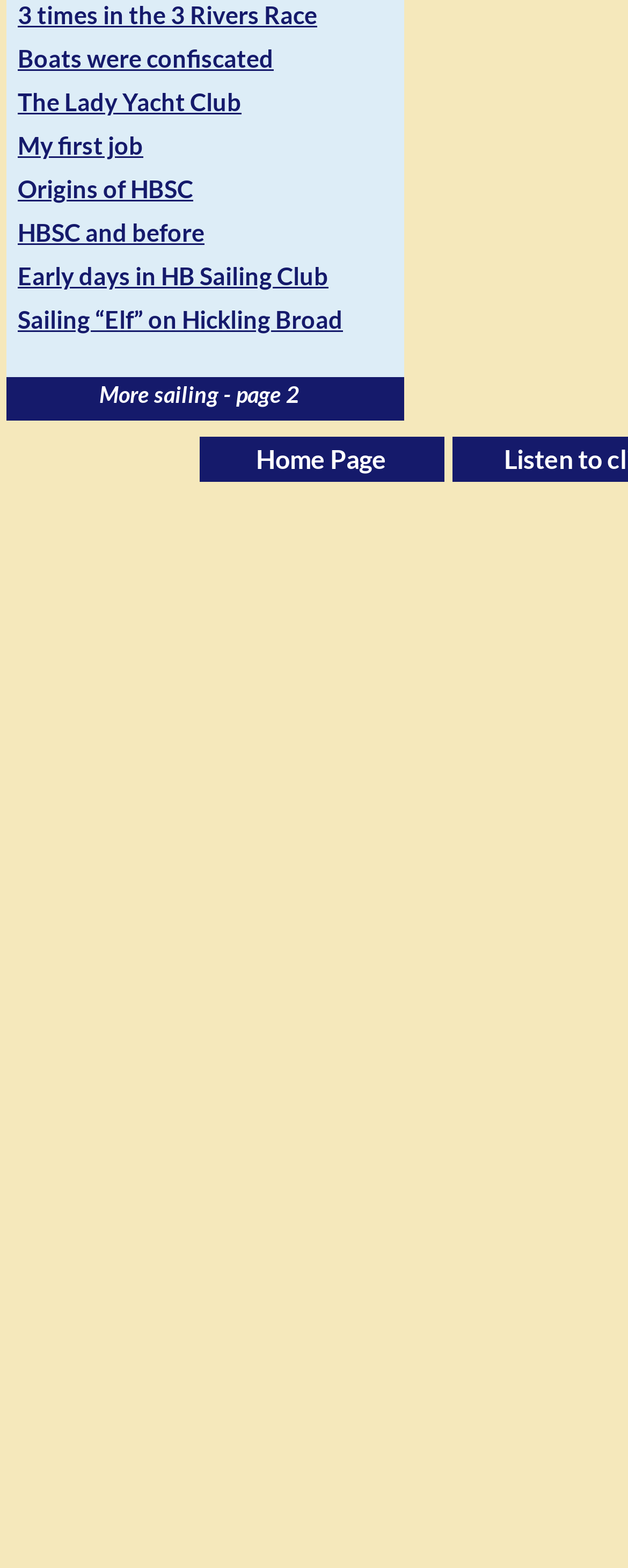Please determine the bounding box coordinates for the UI element described here. Use the format (top-left x, top-left y, bottom-right x, bottom-right y) with values bounded between 0 and 1: Home Page

[0.318, 0.279, 0.705, 0.307]